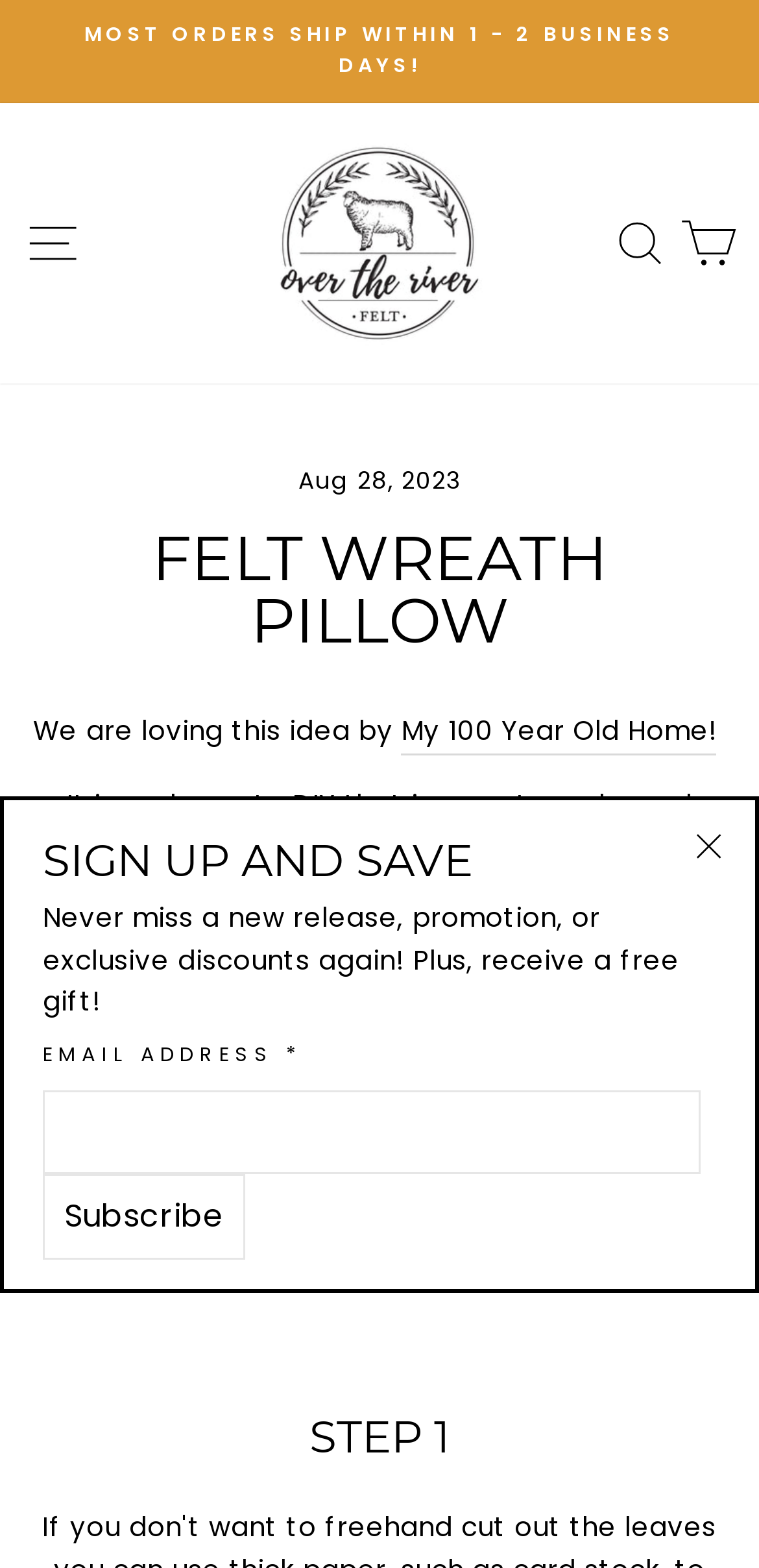Please find the bounding box coordinates of the element that must be clicked to perform the given instruction: "Subscribe to special offers". The coordinates should be four float numbers from 0 to 1, i.e., [left, top, right, bottom].

None